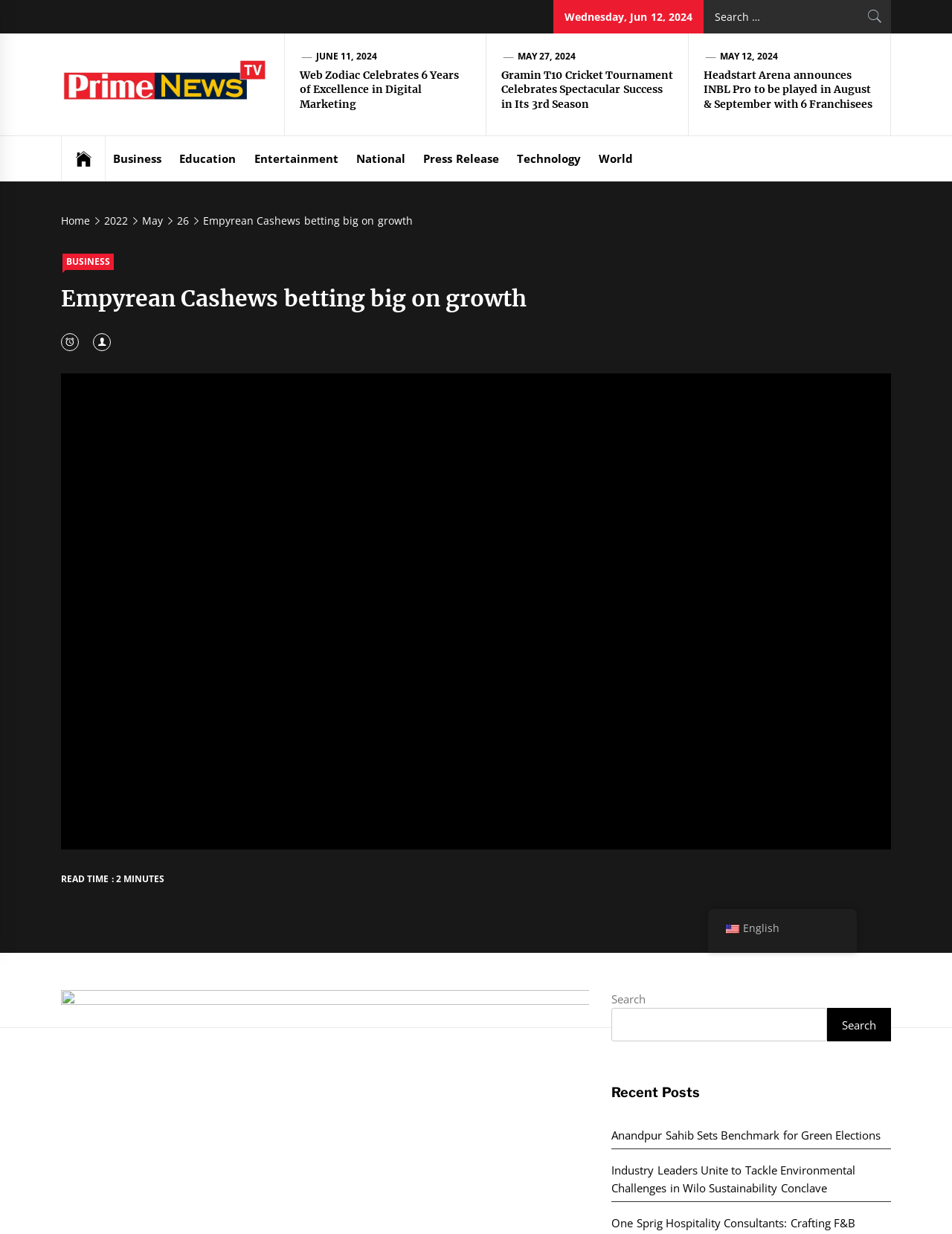Find the bounding box coordinates of the element's region that should be clicked in order to follow the given instruction: "View more games". The coordinates should consist of four float numbers between 0 and 1, i.e., [left, top, right, bottom].

None